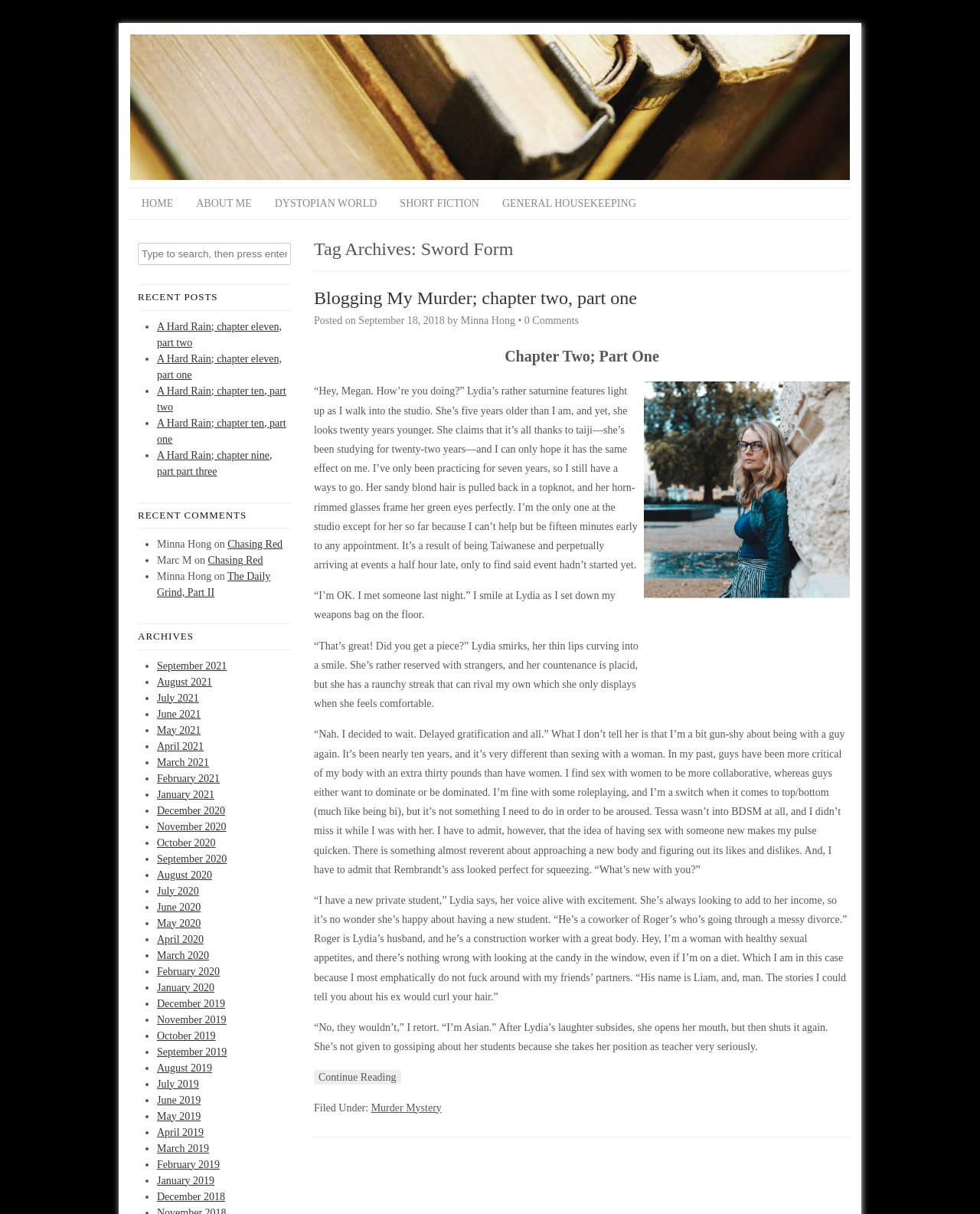Identify the bounding box for the described UI element: "The Daily Grind, Part II".

[0.16, 0.47, 0.276, 0.493]